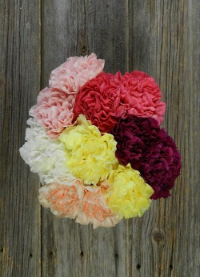What occasions are the carnations suitable for?
Please provide a detailed and comprehensive answer to the question.

According to the caption, the assorted carnations are perfect for celebrating special occasions or simply bringing a touch of joy to everyday life, making them suitable for both types of occasions.